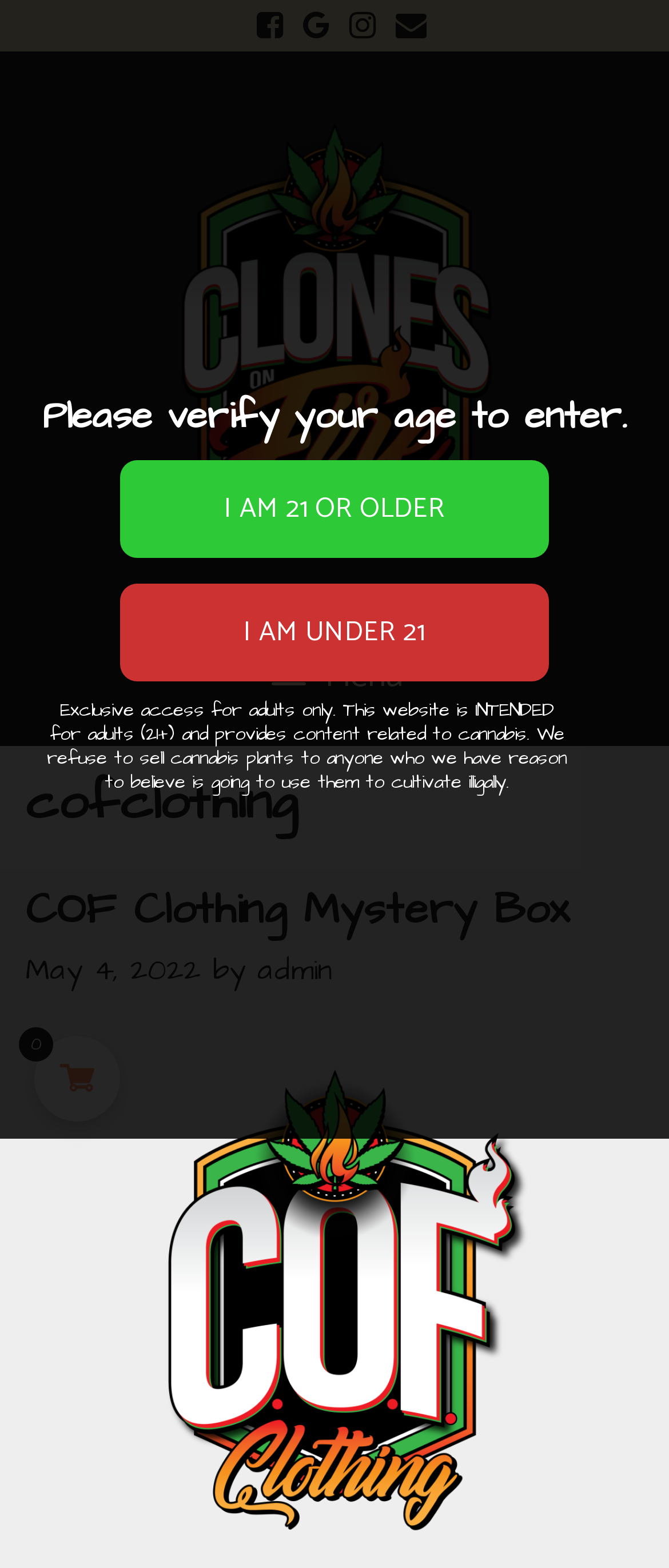Answer the question in one word or a short phrase:
What is the age requirement to enter the website?

21 or older